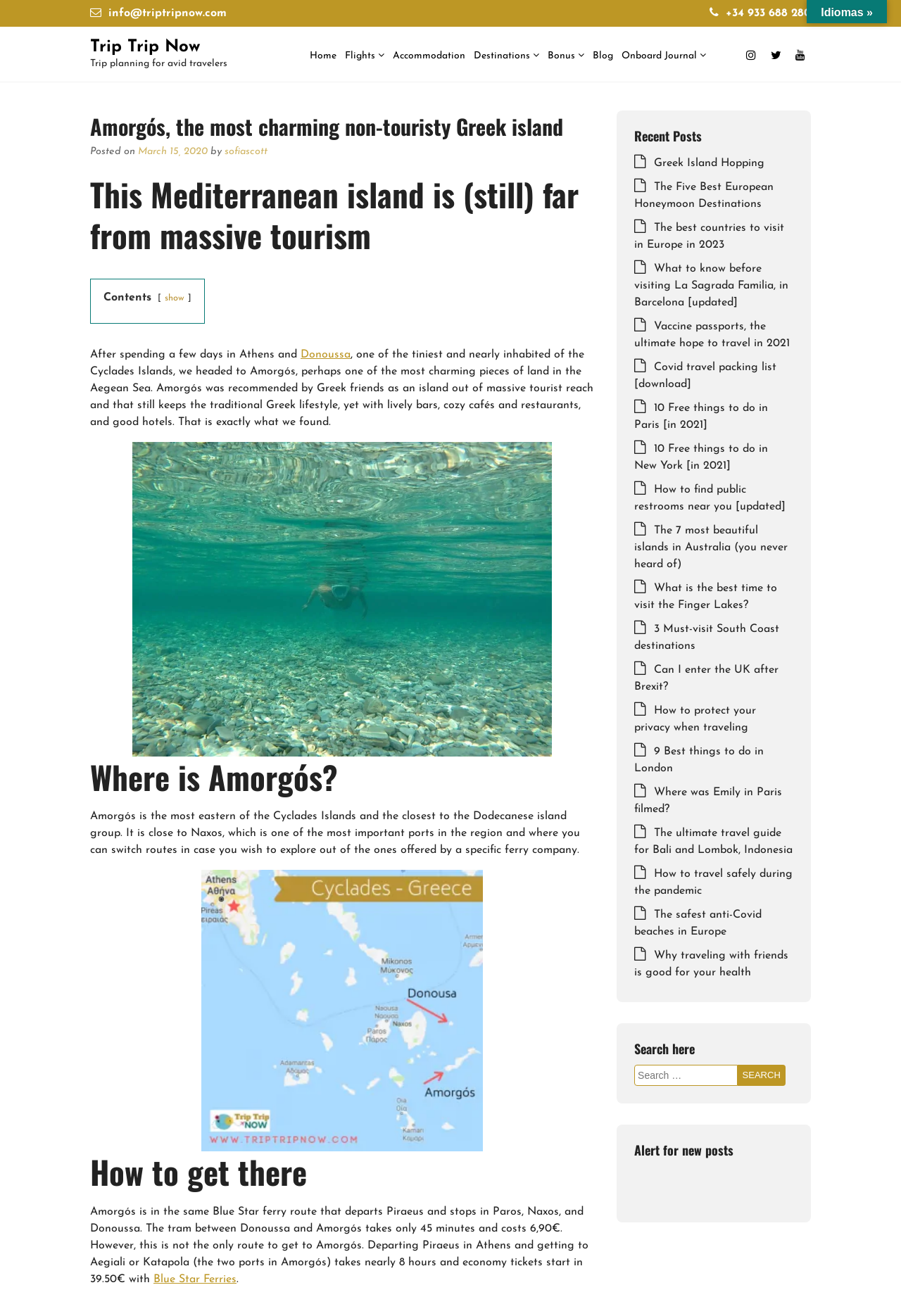Please provide the bounding box coordinate of the region that matches the element description: thrillers. Coordinates should be in the format (top-left x, top-left y, bottom-right x, bottom-right y) and all values should be between 0 and 1.

None